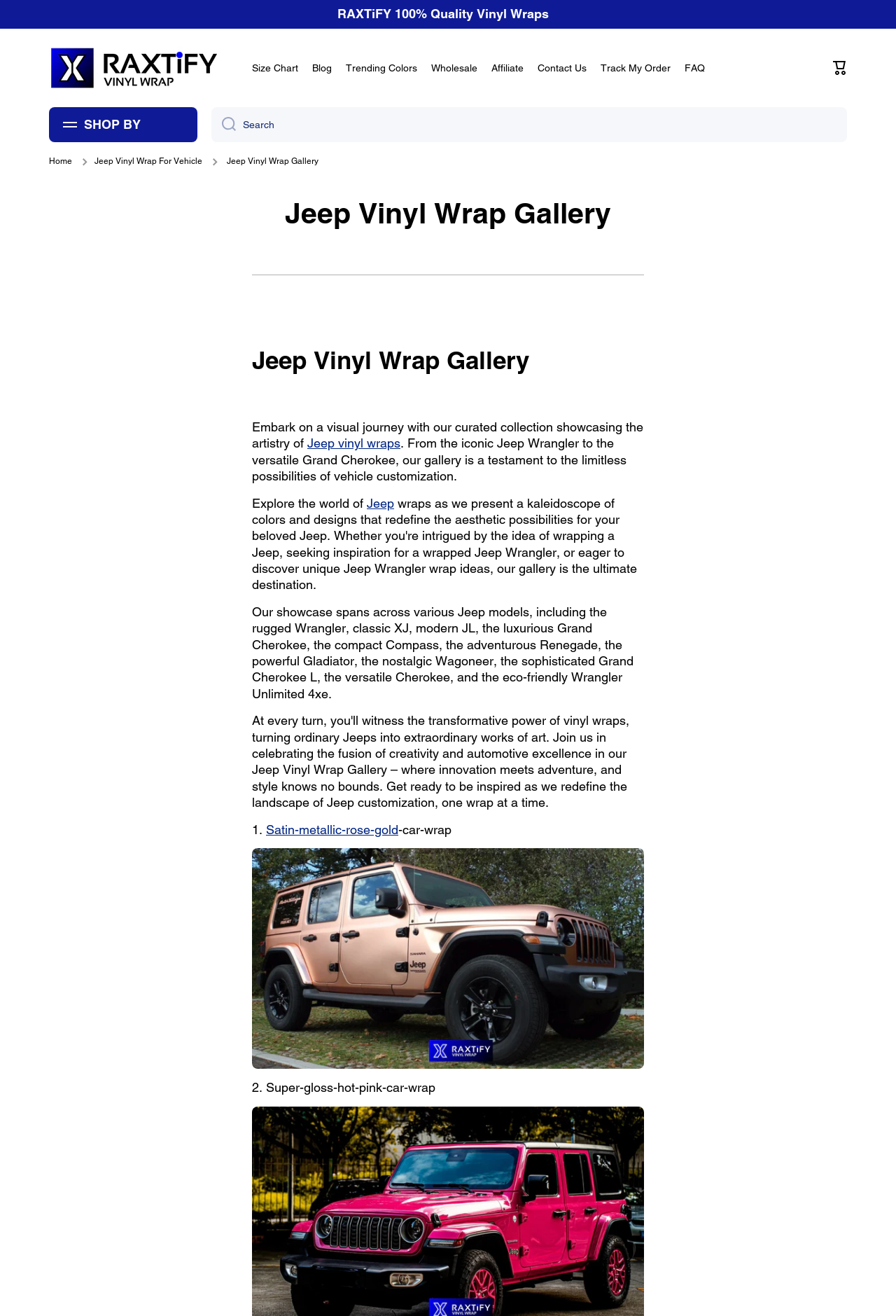Please identify the bounding box coordinates of the region to click in order to complete the given instruction: "Contact us". The coordinates should be four float numbers between 0 and 1, i.e., [left, top, right, bottom].

[0.6, 0.047, 0.655, 0.056]